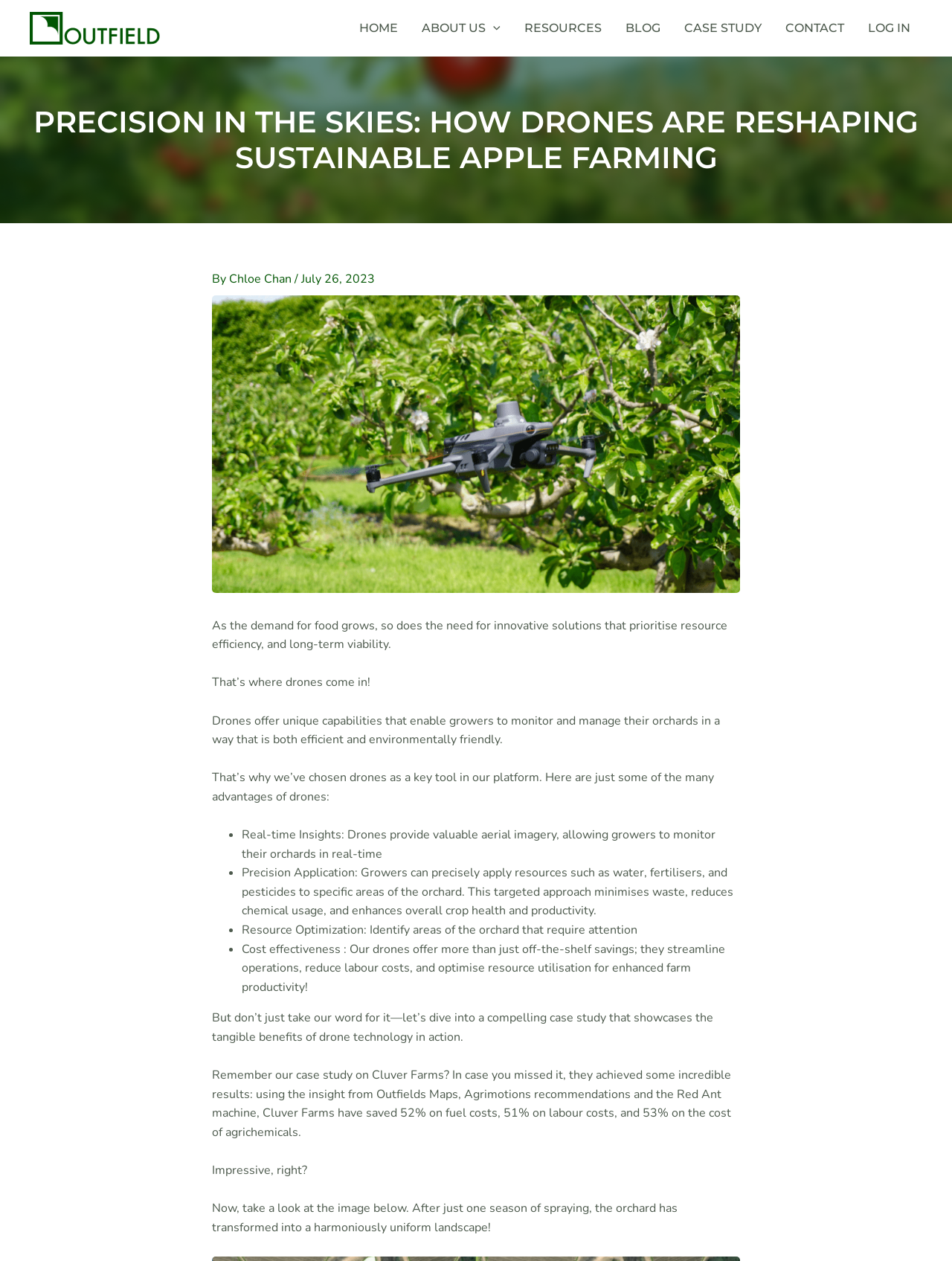Carefully examine the image and provide an in-depth answer to the question: What are the benefits of using drones in farming?

The article mentions that drones provide several benefits in farming, including real-time insights, precision application, resource optimization, and cost effectiveness, as listed in the bullet points.